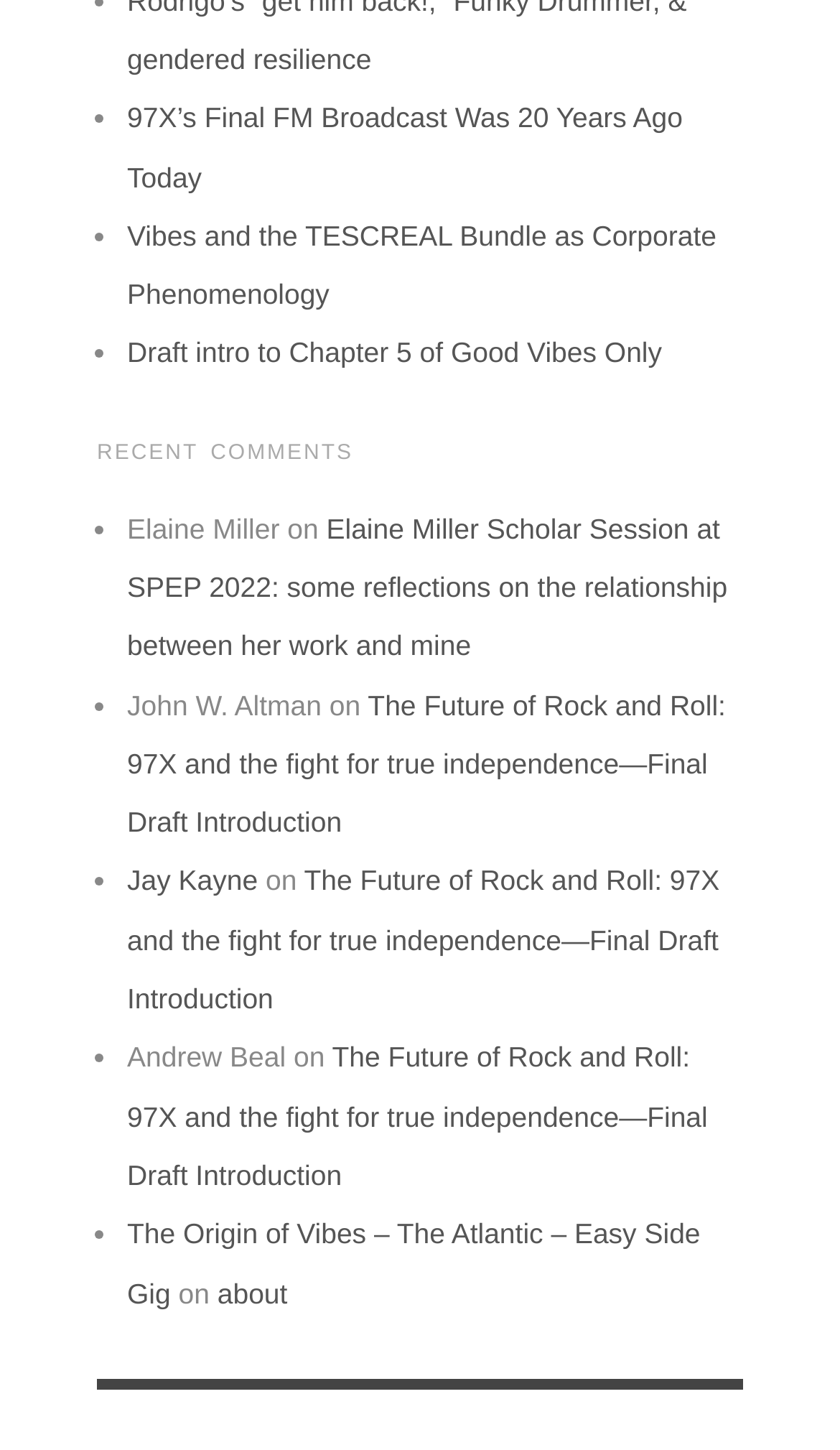Could you provide the bounding box coordinates for the portion of the screen to click to complete this instruction: "read Elaine Miller's comment"?

[0.151, 0.353, 0.866, 0.457]